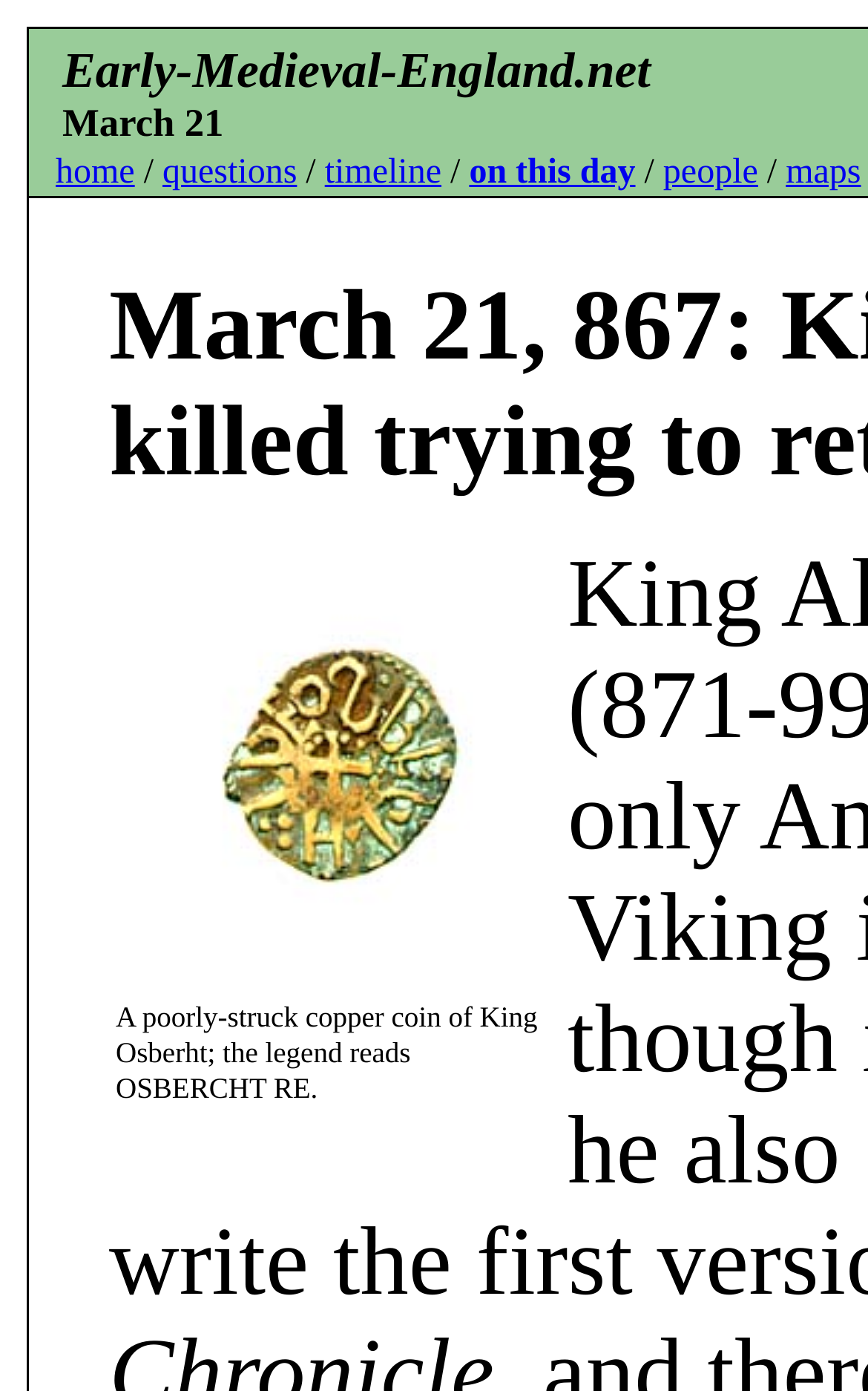Can you give a detailed response to the following question using the information from the image? What is written on the coin?

The text within the table cell below the image describes the coin as 'A poorly-struck copper coin of King Osberht; the legend reads OSBERCHT RE.', indicating that the coin has the inscription 'OSBERCHT RE'.